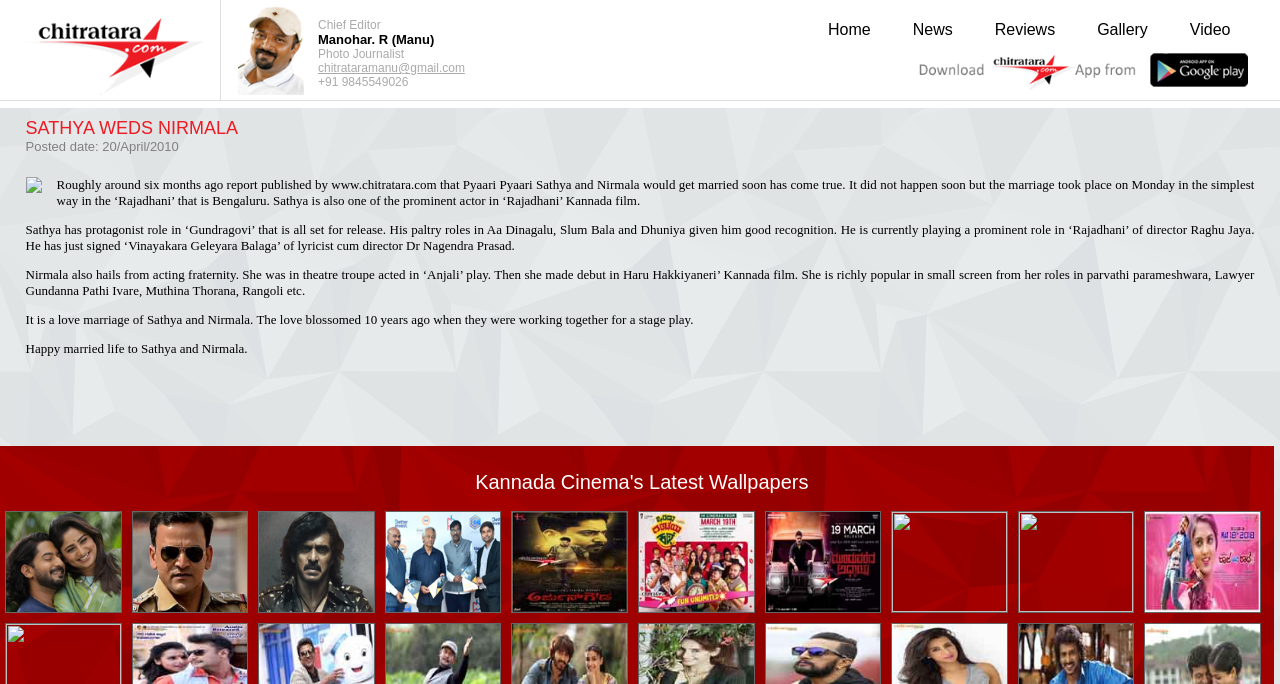Locate the bounding box coordinates of the area where you should click to accomplish the instruction: "Check the news about Veeram".

[0.005, 0.874, 0.094, 0.899]